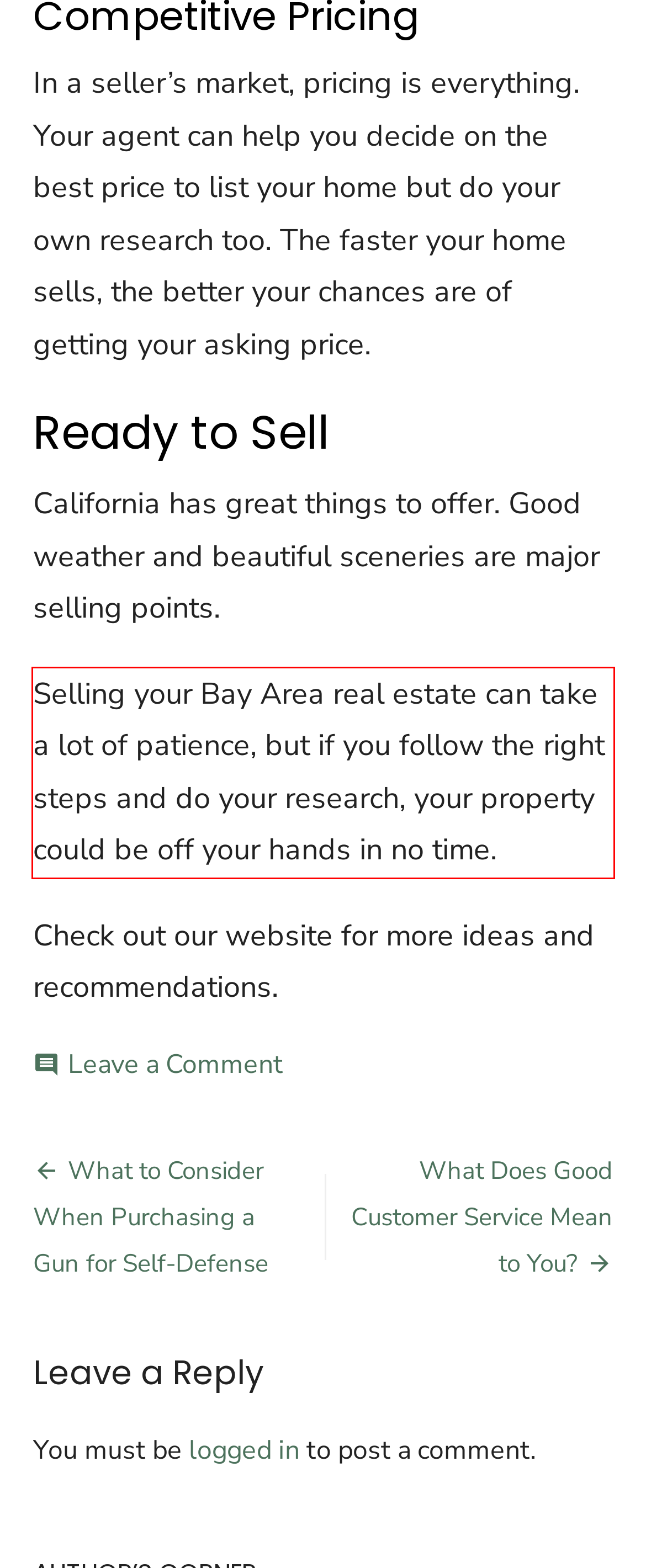You have a screenshot of a webpage with a UI element highlighted by a red bounding box. Use OCR to obtain the text within this highlighted area.

Selling your Bay Area real estate can take a lot of patience, but if you follow the right steps and do your research, your property could be off your hands in no time.